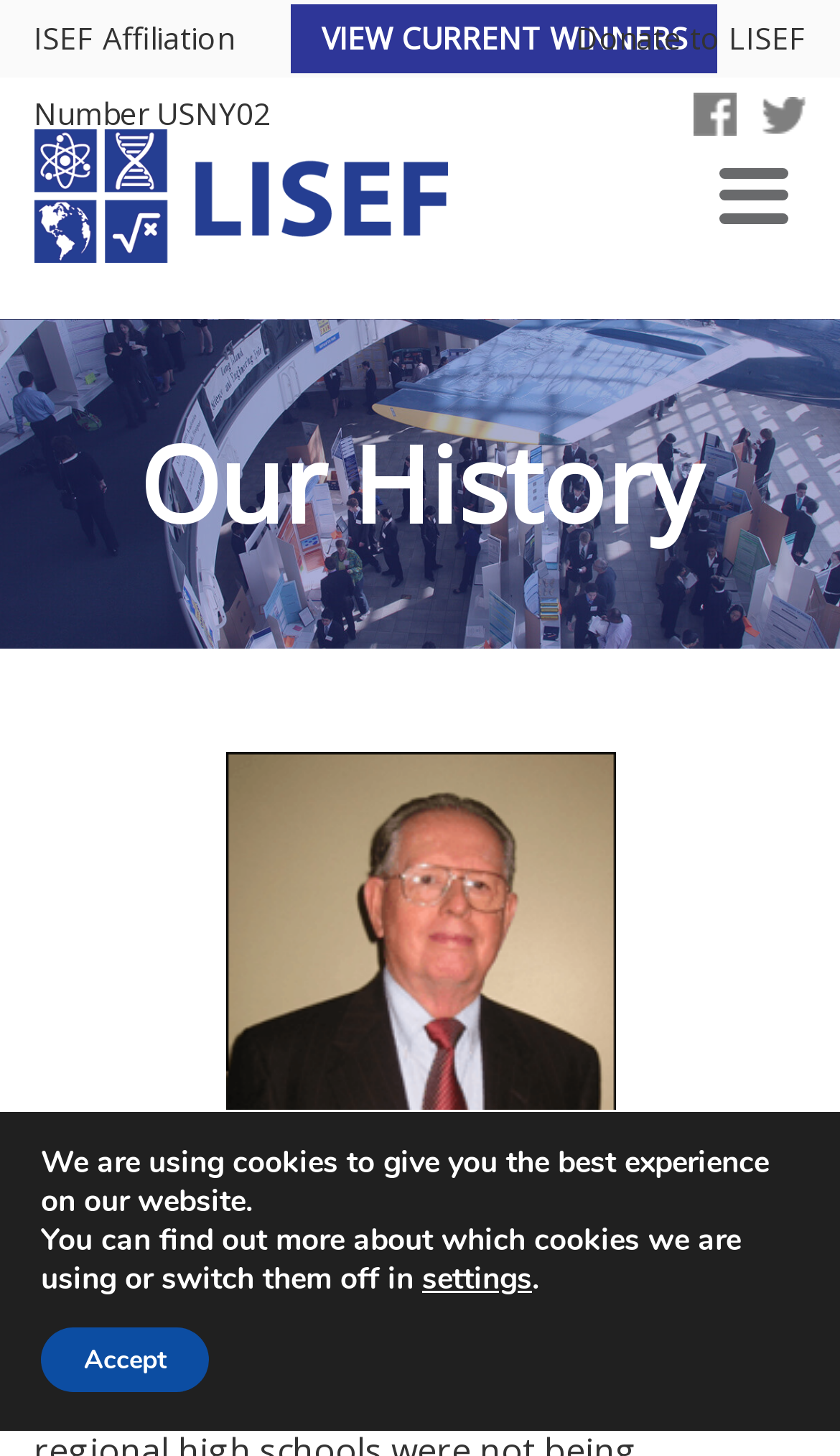Determine the bounding box of the UI component based on this description: "Donate to LISEF". The bounding box coordinates should be four float values between 0 and 1, i.e., [left, top, right, bottom].

[0.685, 0.016, 0.96, 0.038]